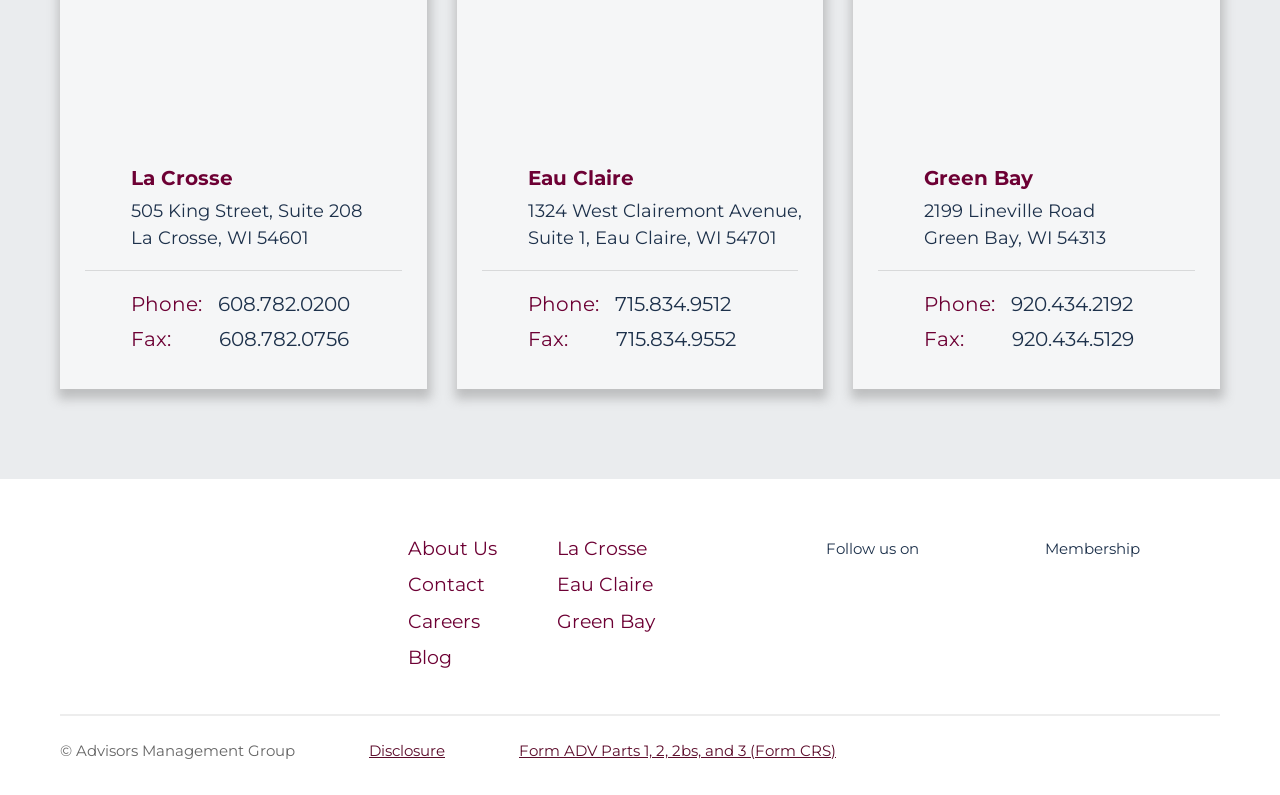Provide a one-word or brief phrase answer to the question:
How many offices are listed?

3